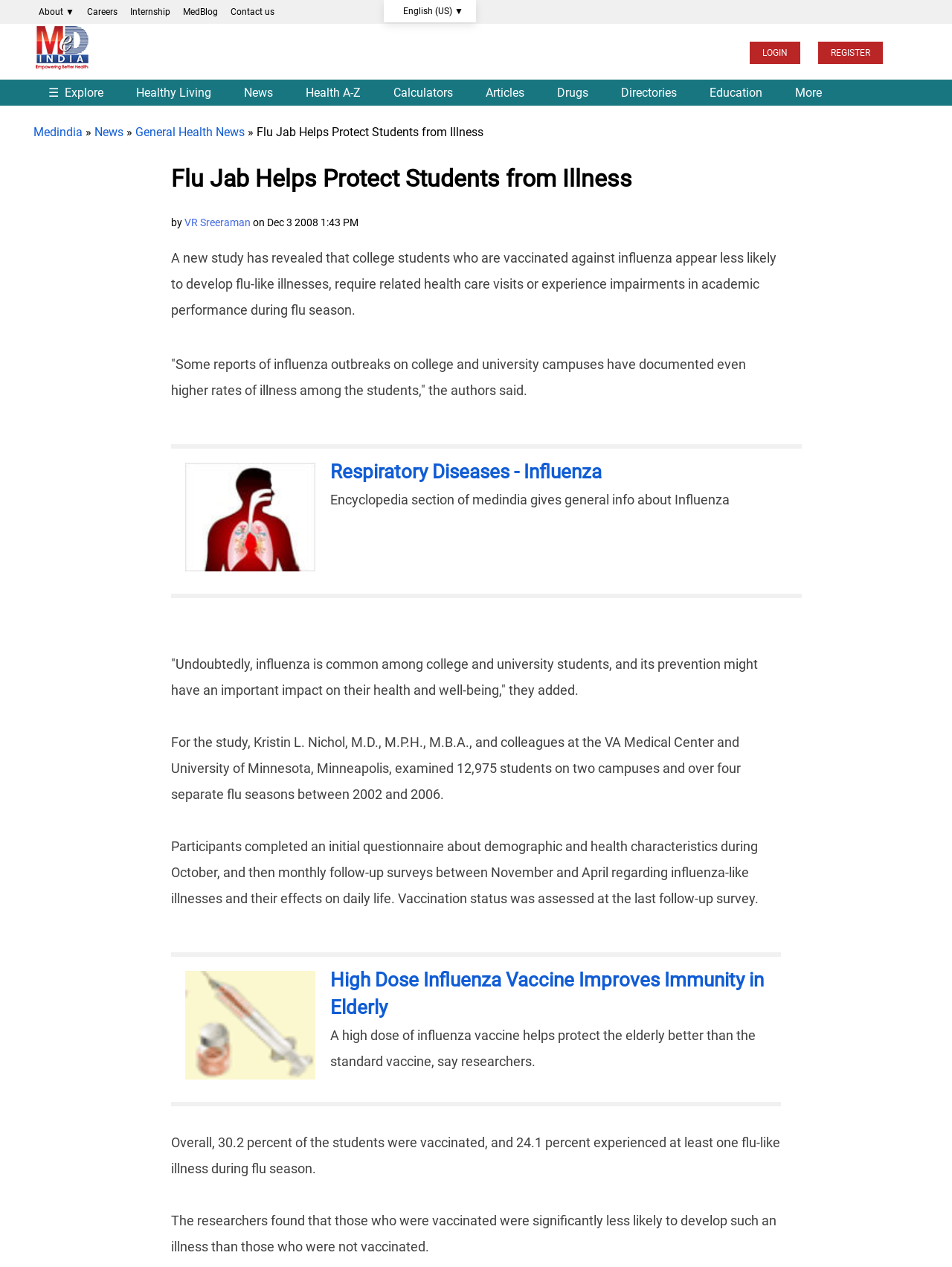Please determine the bounding box coordinates for the UI element described here. Use the format (top-left x, top-left y, bottom-right x, bottom-right y) with values bounded between 0 and 1: LOGIN

[0.787, 0.033, 0.84, 0.051]